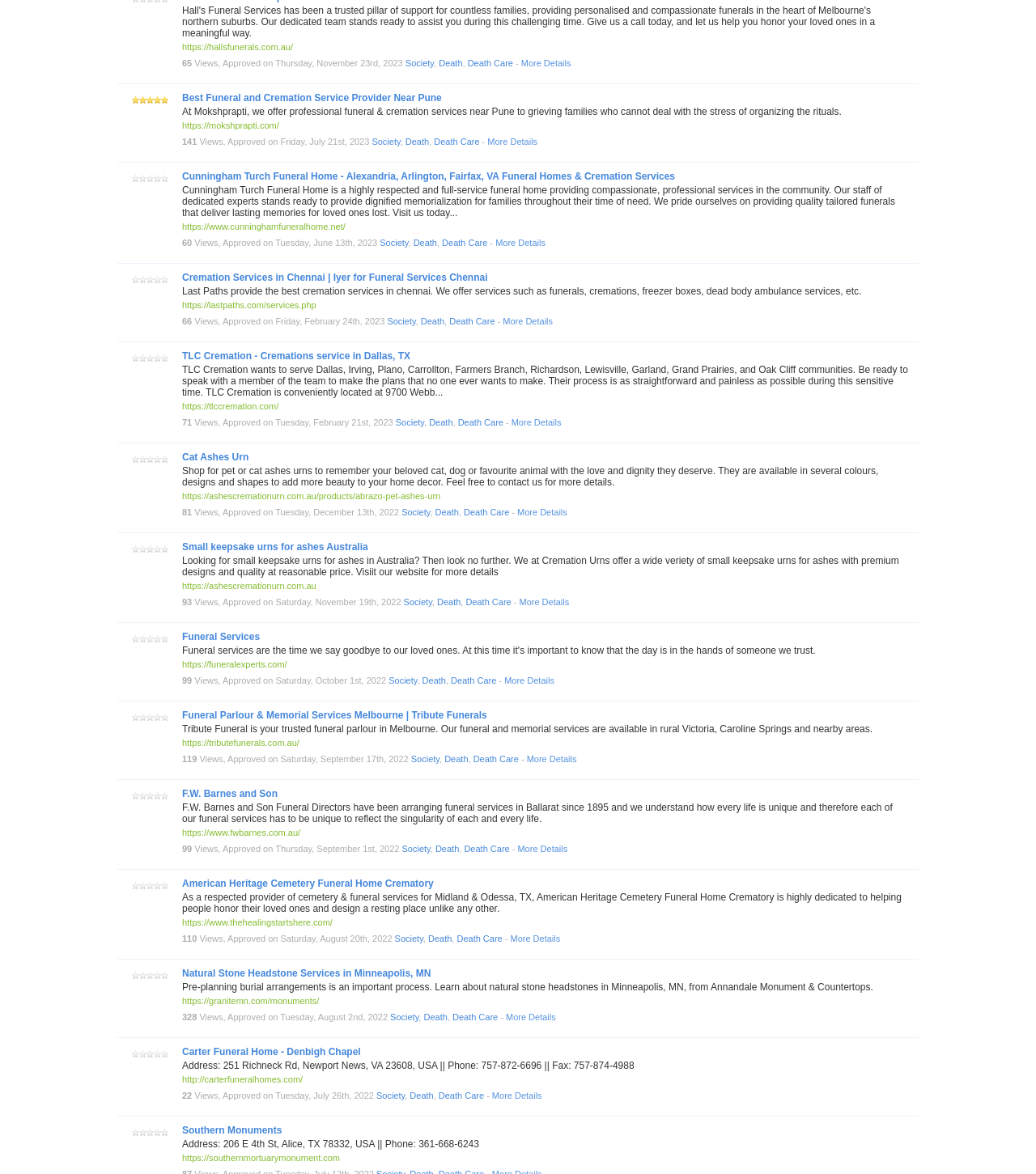What is the location of Funeral Experts?
Please use the visual content to give a single word or phrase answer.

Not specified